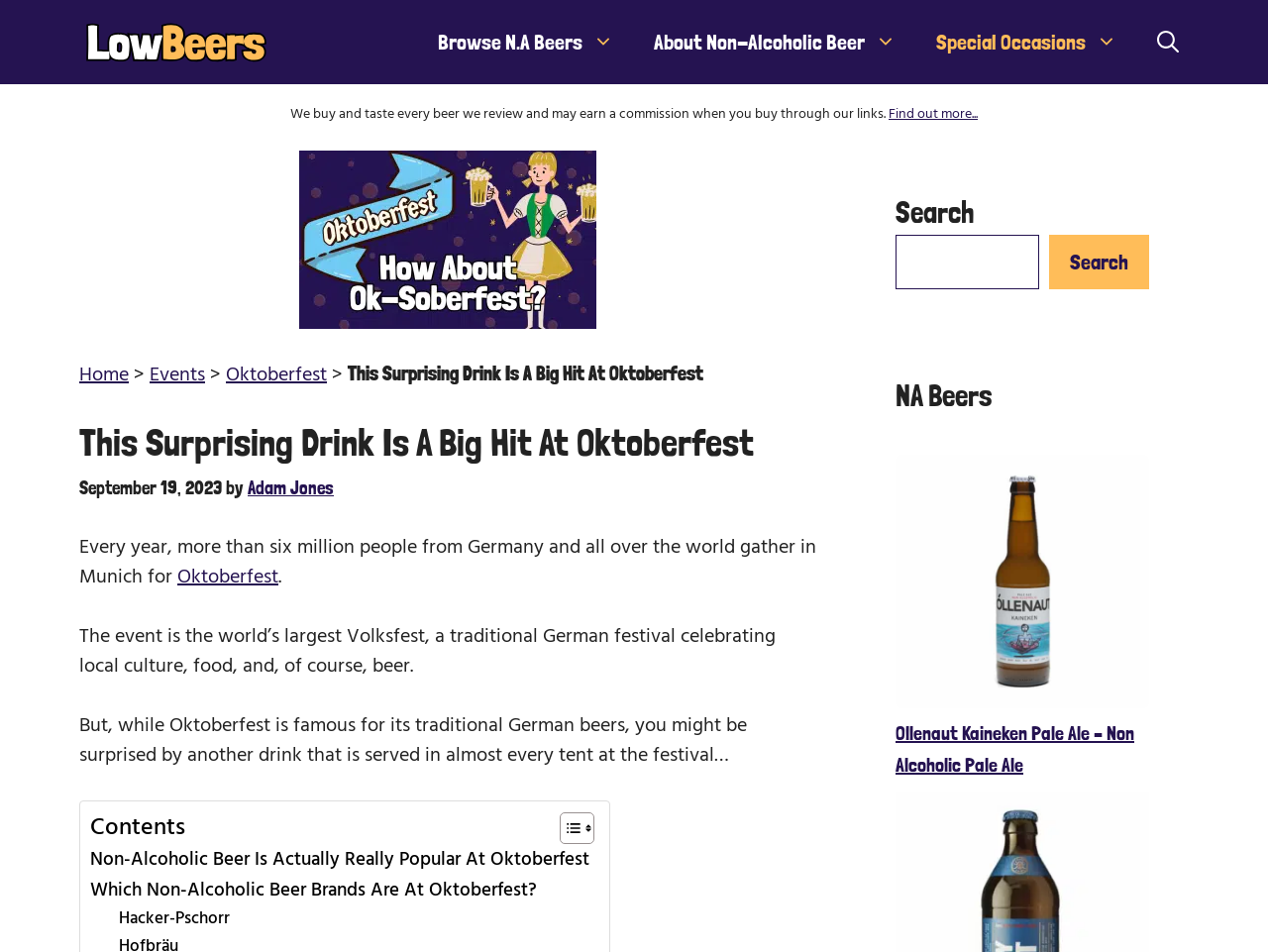Given the description "Find out more...", provide the bounding box coordinates of the corresponding UI element.

[0.701, 0.108, 0.771, 0.132]